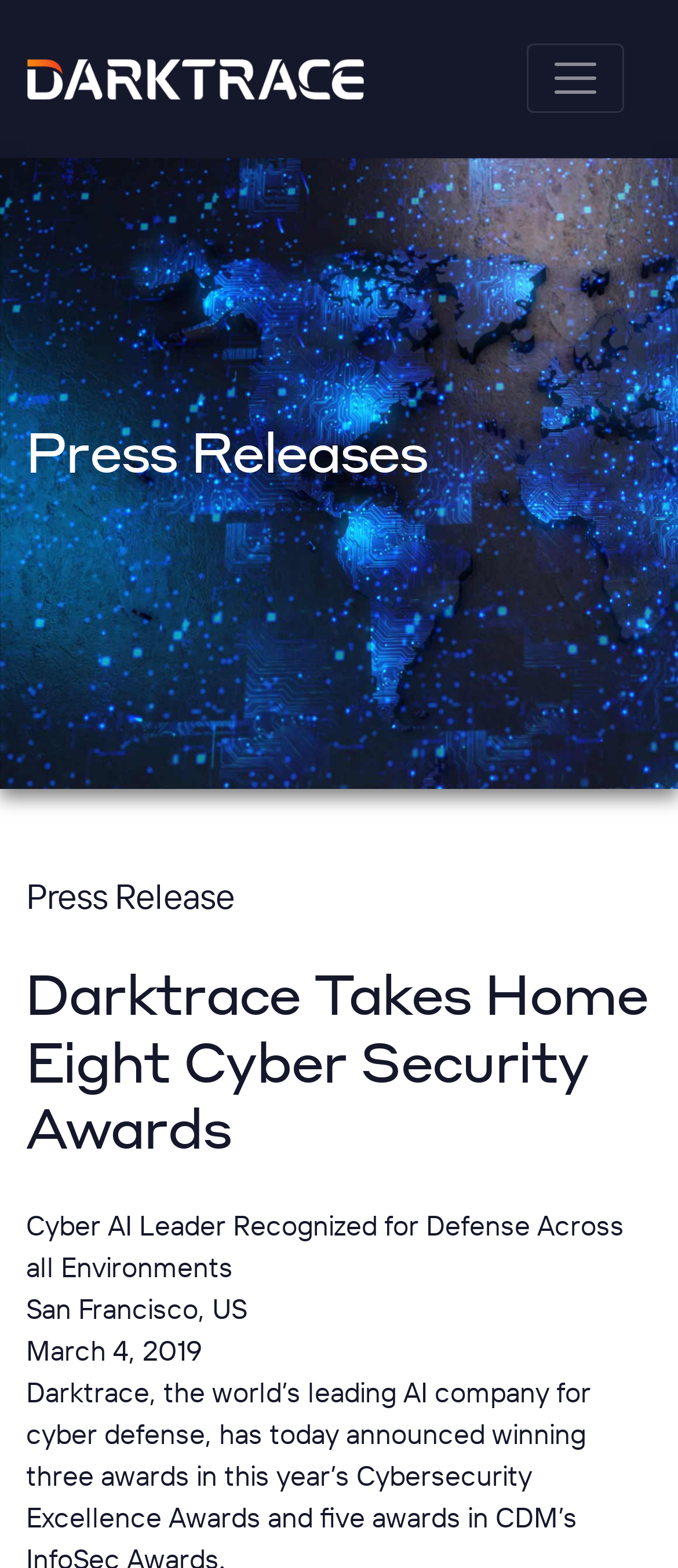When was the press release published?
Look at the image and respond to the question as thoroughly as possible.

The static text 'March 4, 2019' is located below the heading 'Press Release', indicating the date of publication.